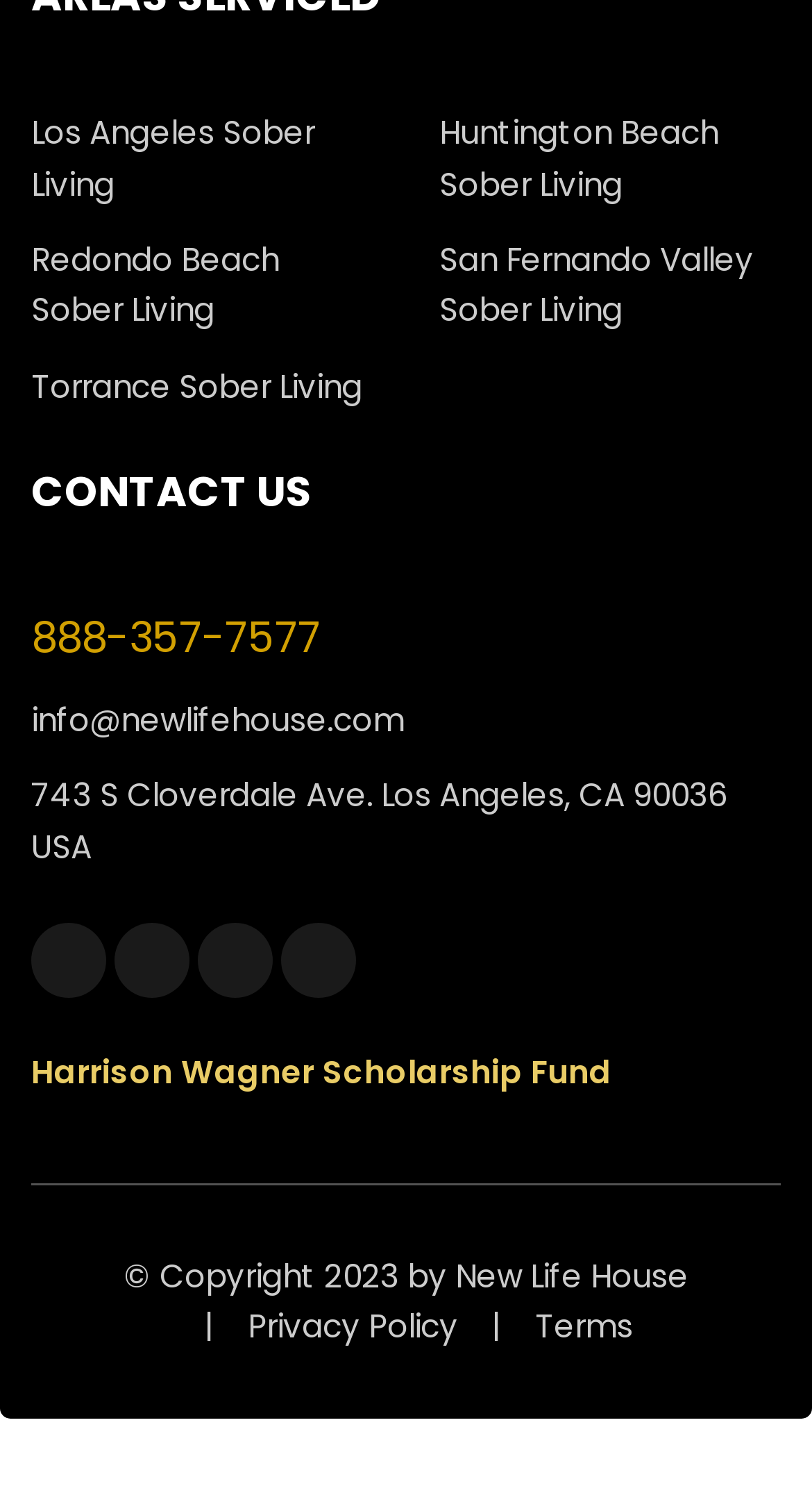Carefully examine the image and provide an in-depth answer to the question: What are the two links at the bottom of the page?

I found the two links at the bottom of the page by looking at the links below the separator element with the horizontal orientation, and the two links are 'Privacy Policy' and 'Terms'.